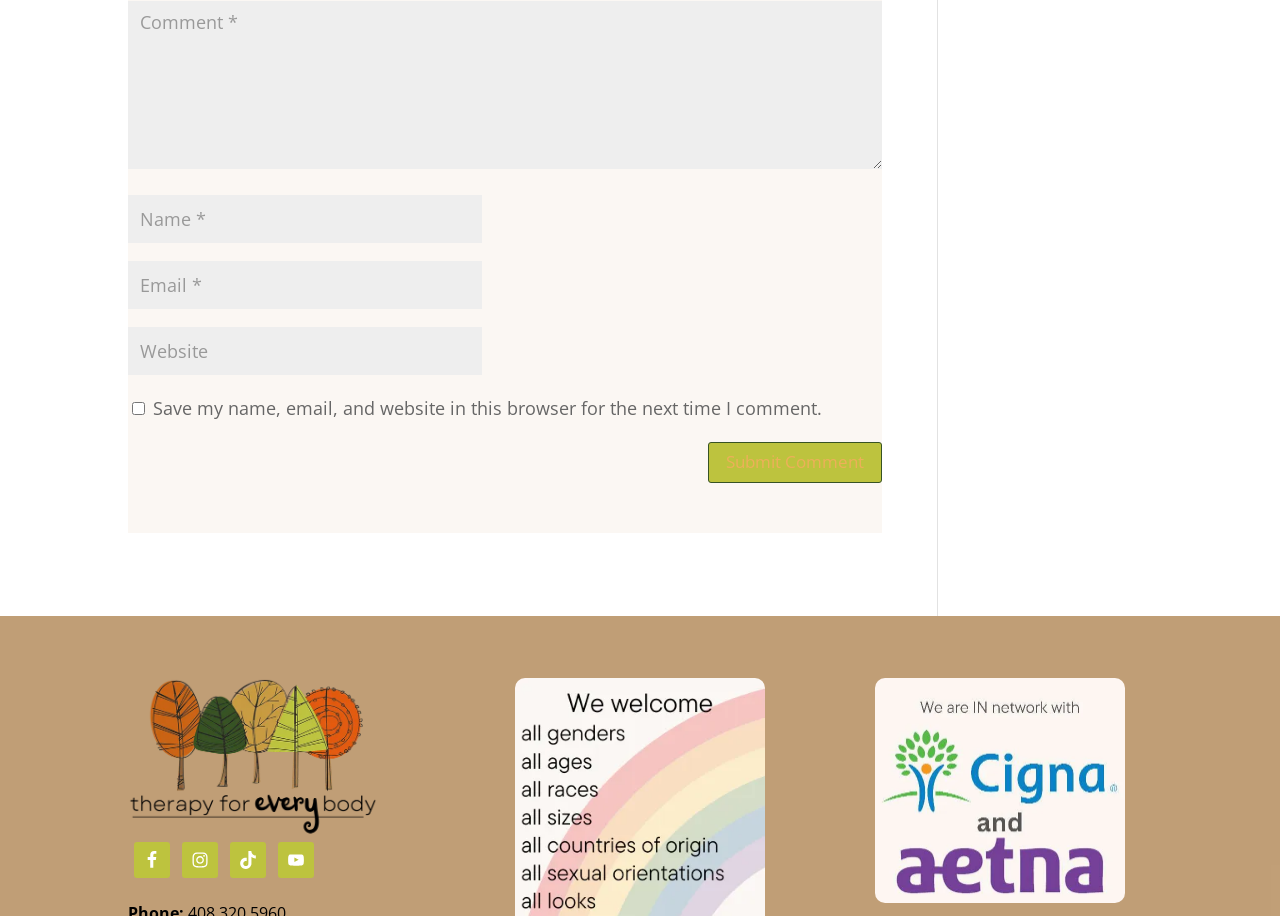Give a one-word or one-phrase response to the question: 
How many social media links are there?

4